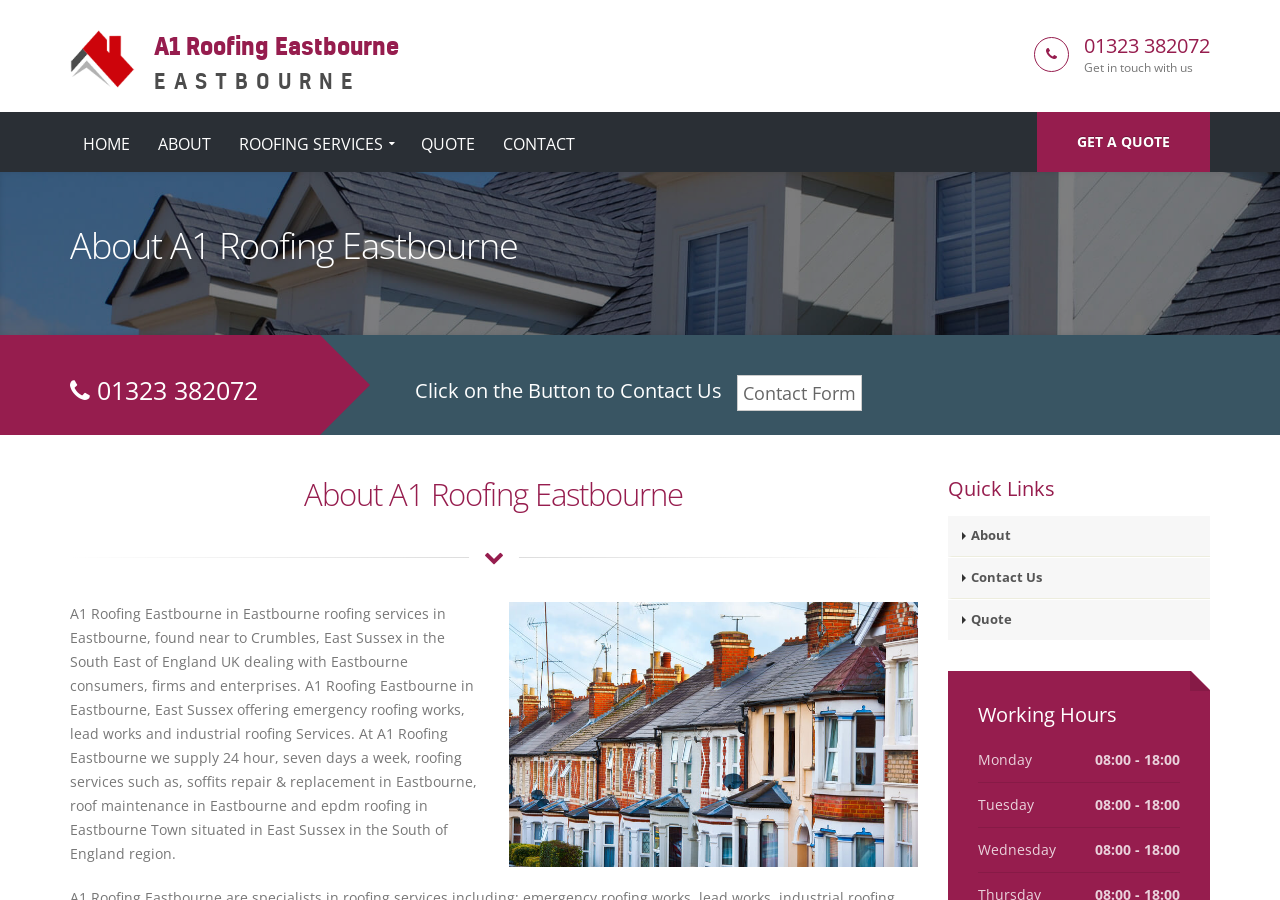Please identify the bounding box coordinates of the area that needs to be clicked to follow this instruction: "Visit the 'HOME' page".

[0.055, 0.138, 0.112, 0.182]